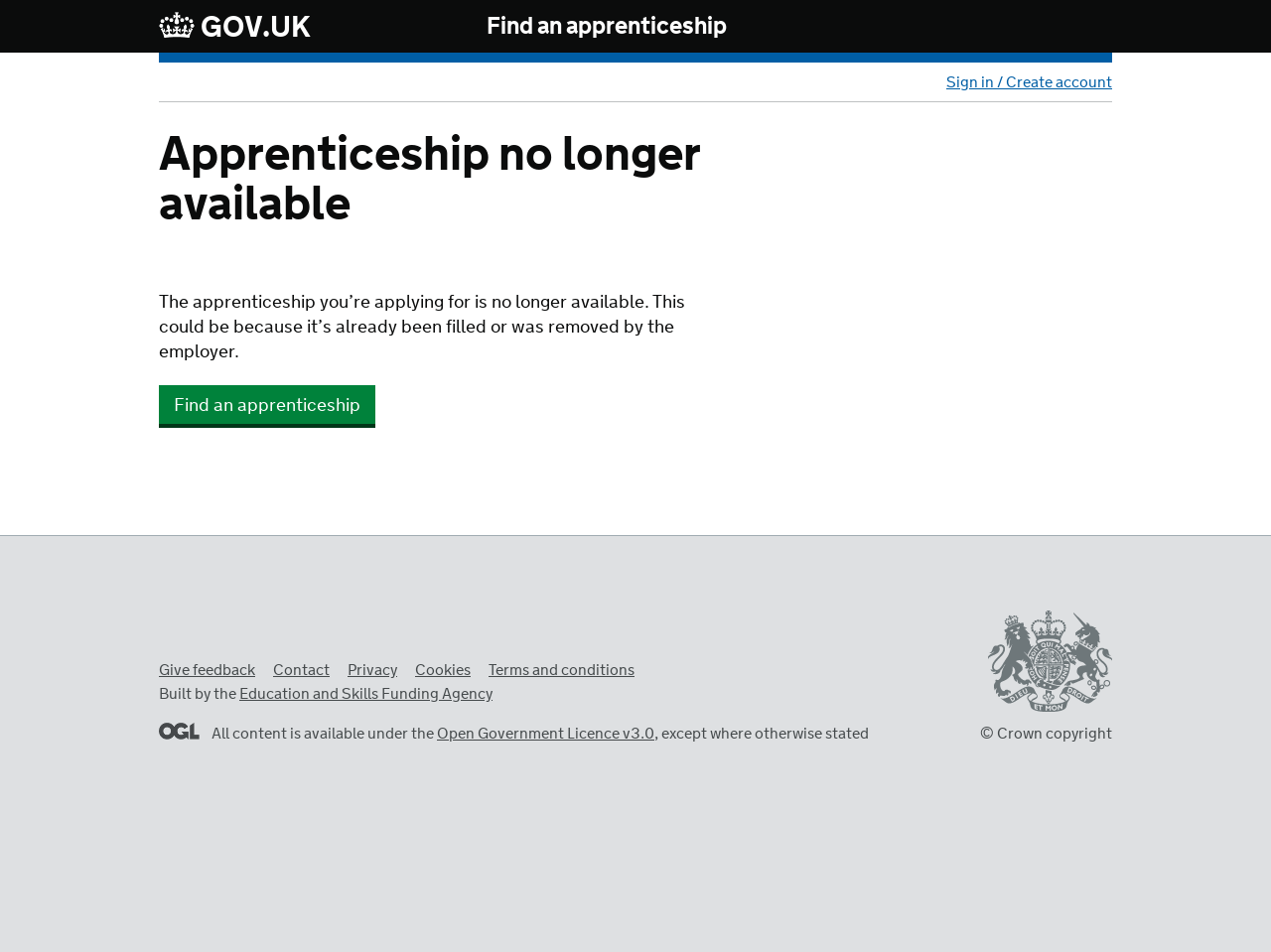Find the bounding box coordinates of the element to click in order to complete this instruction: "Give feedback". The bounding box coordinates must be four float numbers between 0 and 1, denoted as [left, top, right, bottom].

[0.125, 0.694, 0.201, 0.716]